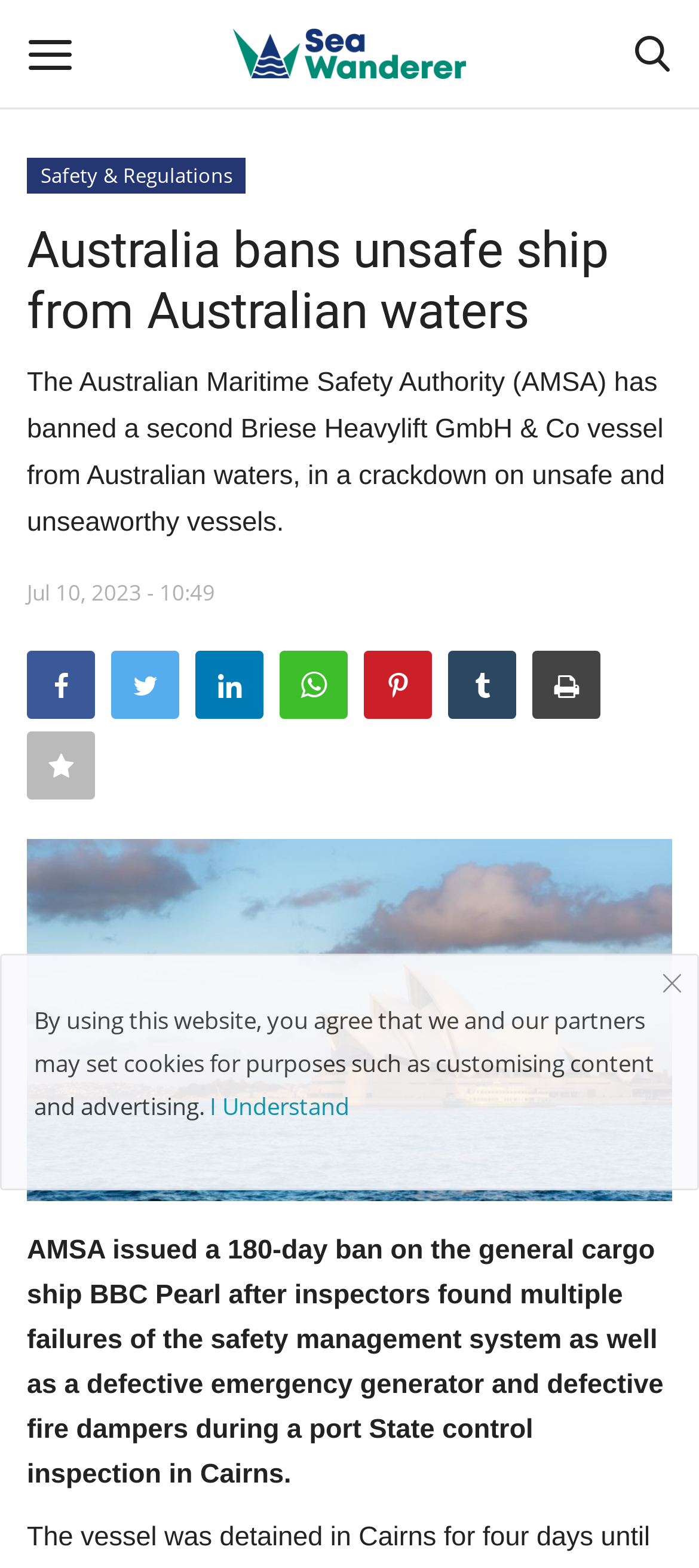From the element description Safety & Regulations, predict the bounding box coordinates of the UI element. The coordinates must be specified in the format (top-left x, top-left y, bottom-right x, bottom-right y) and should be within the 0 to 1 range.

[0.038, 0.099, 0.352, 0.121]